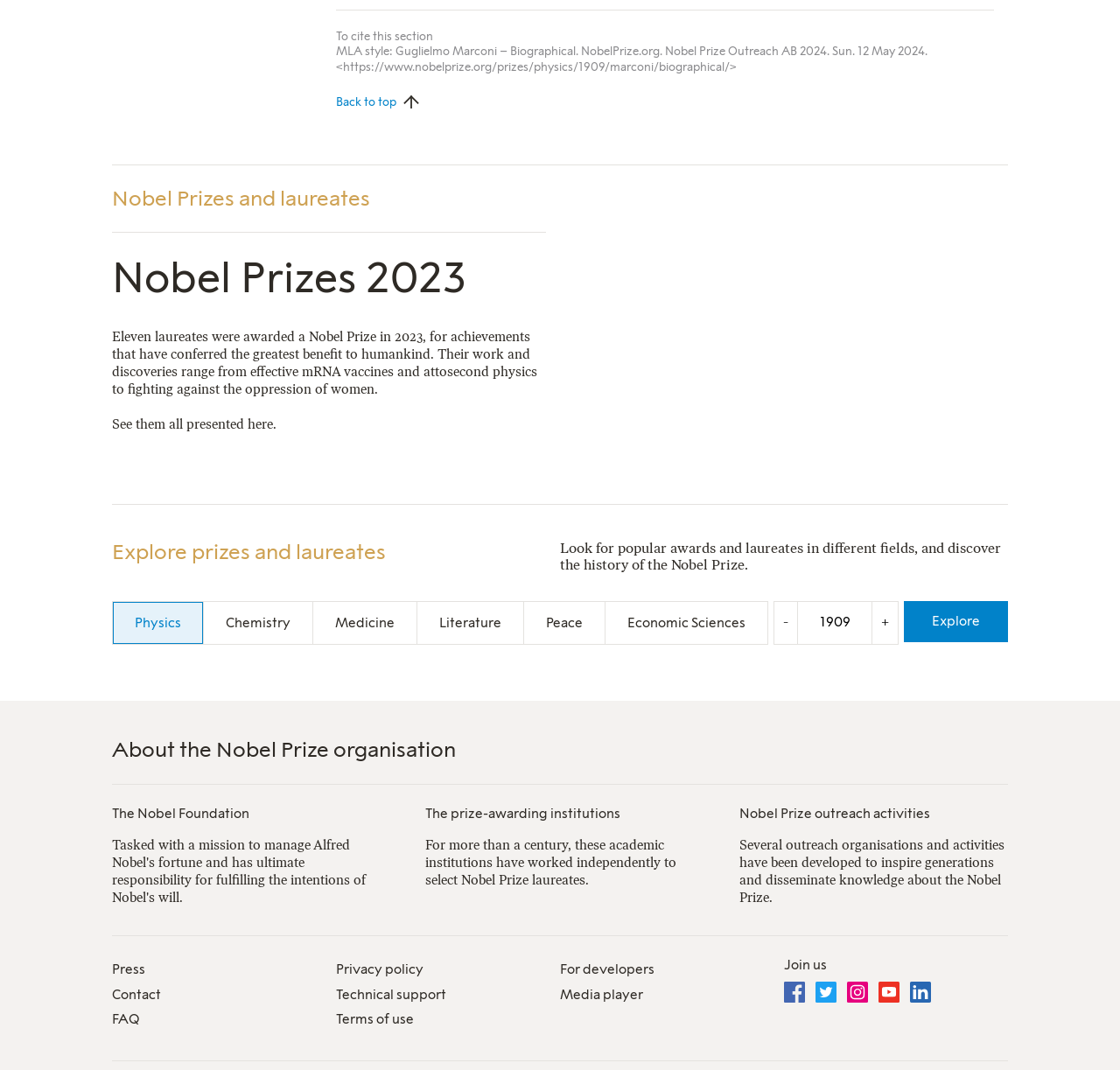Indicate the bounding box coordinates of the element that needs to be clicked to satisfy the following instruction: "Go back to top". The coordinates should be four float numbers between 0 and 1, i.e., [left, top, right, bottom].

[0.3, 0.089, 0.354, 0.101]